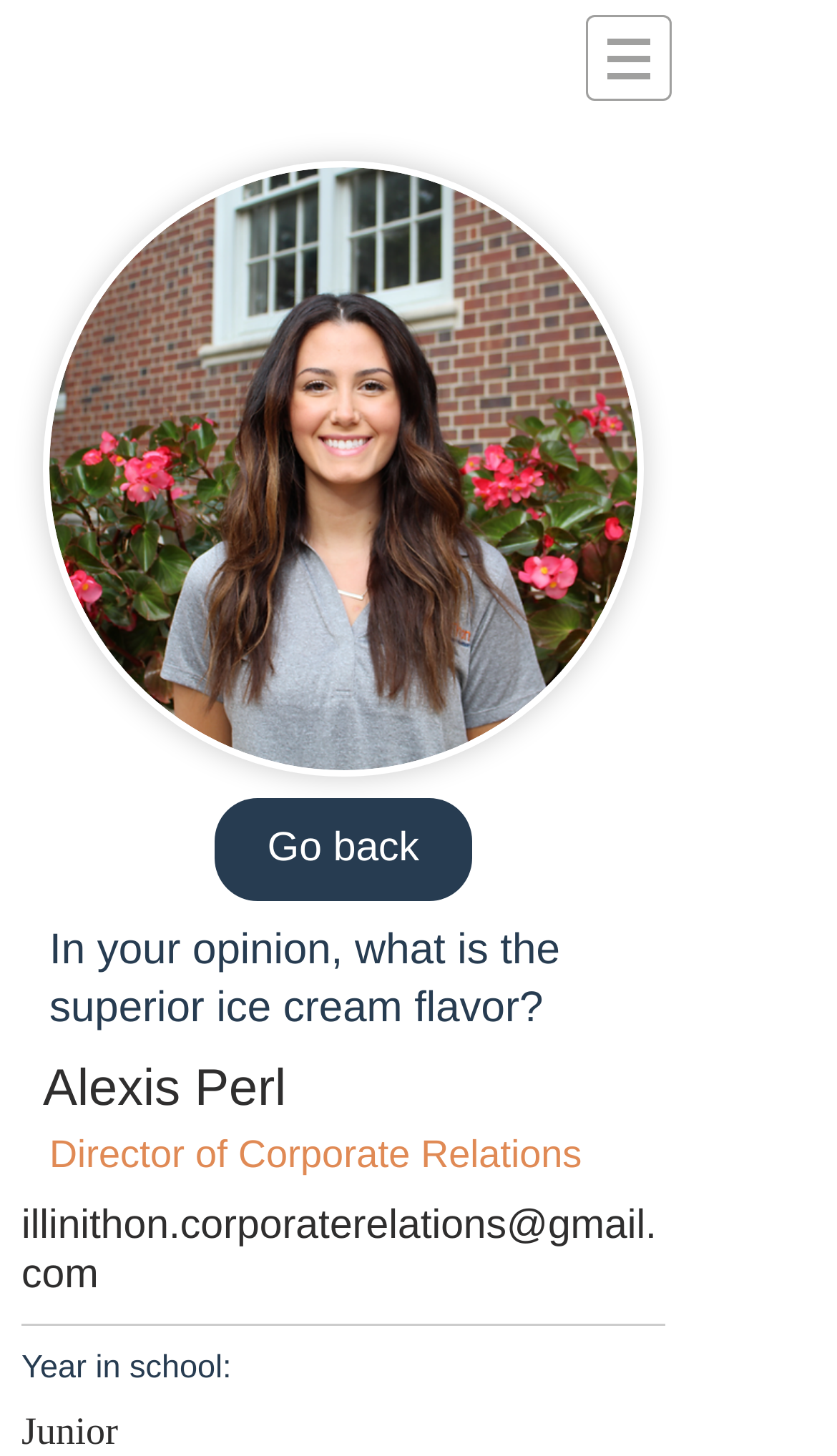Based on the image, please respond to the question with as much detail as possible:
What is the occupation of Alexis Perl?

Based on the webpage, Alexis Perl's occupation is mentioned as 'Director of Corporate Relations' which is a heading element on the webpage, indicating her professional role.